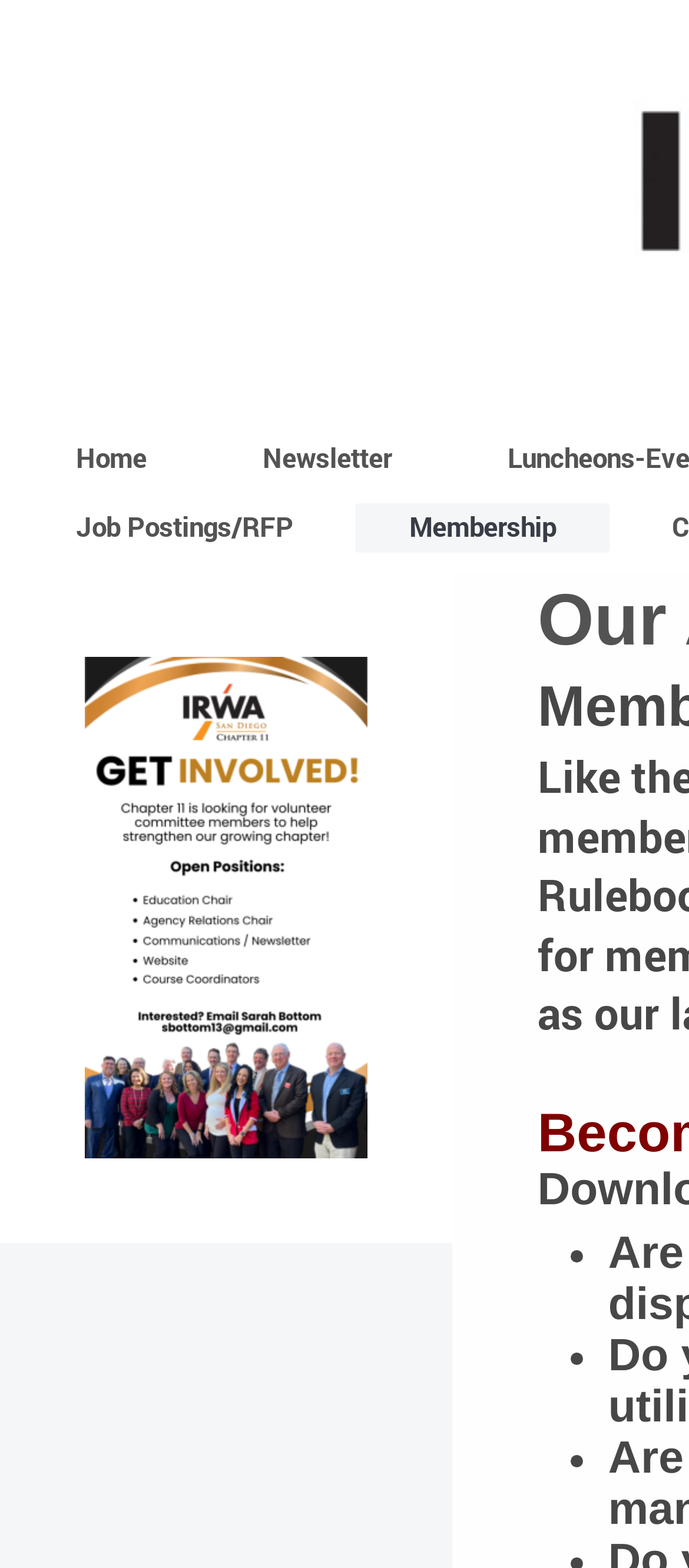What is the general topic of the webpage?
Observe the image and answer the question with a one-word or short phrase response.

IRWA Chapter 11